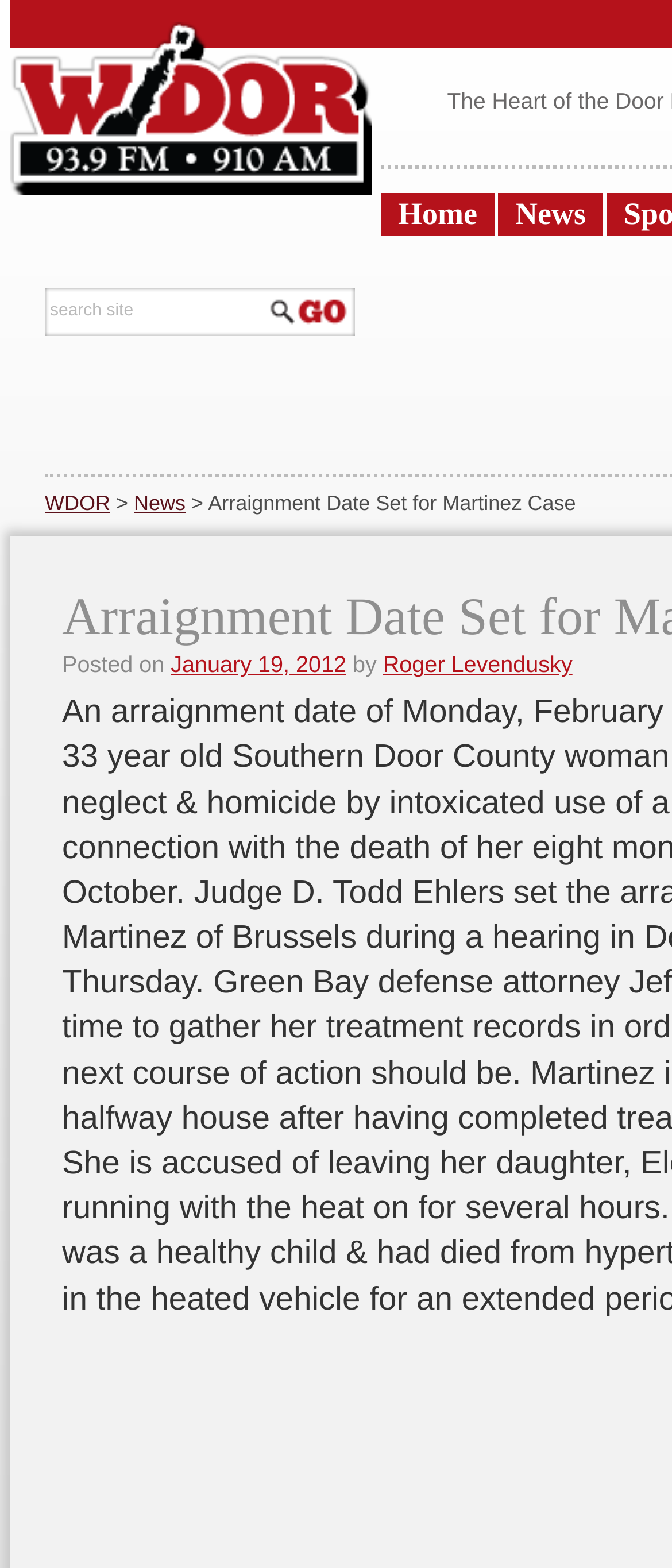Show the bounding box coordinates for the HTML element described as: "Roger Levendusky".

[0.57, 0.415, 0.852, 0.432]